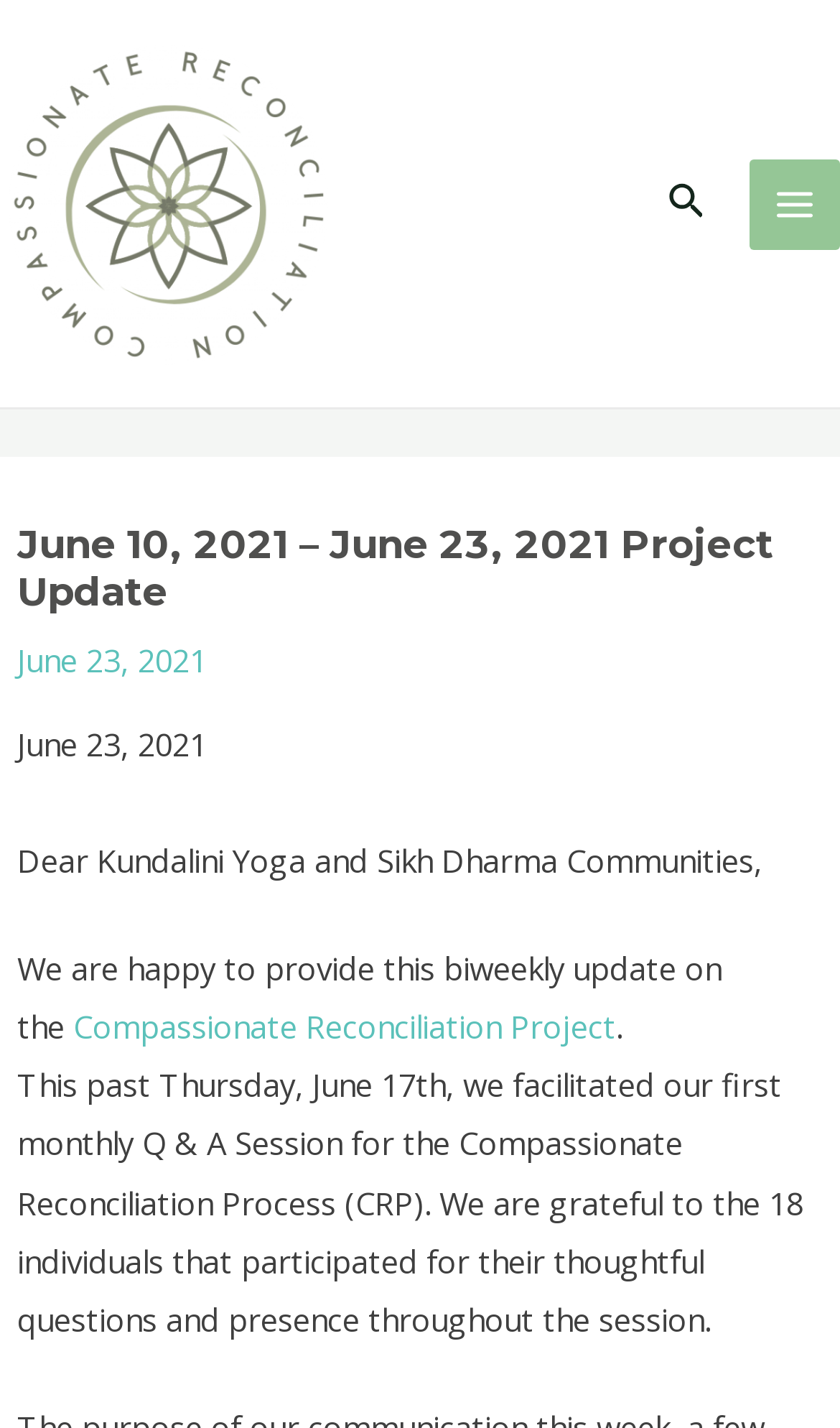What is the name of the process mentioned in the webpage?
Based on the screenshot, respond with a single word or phrase.

Compassionate Reconciliation Process